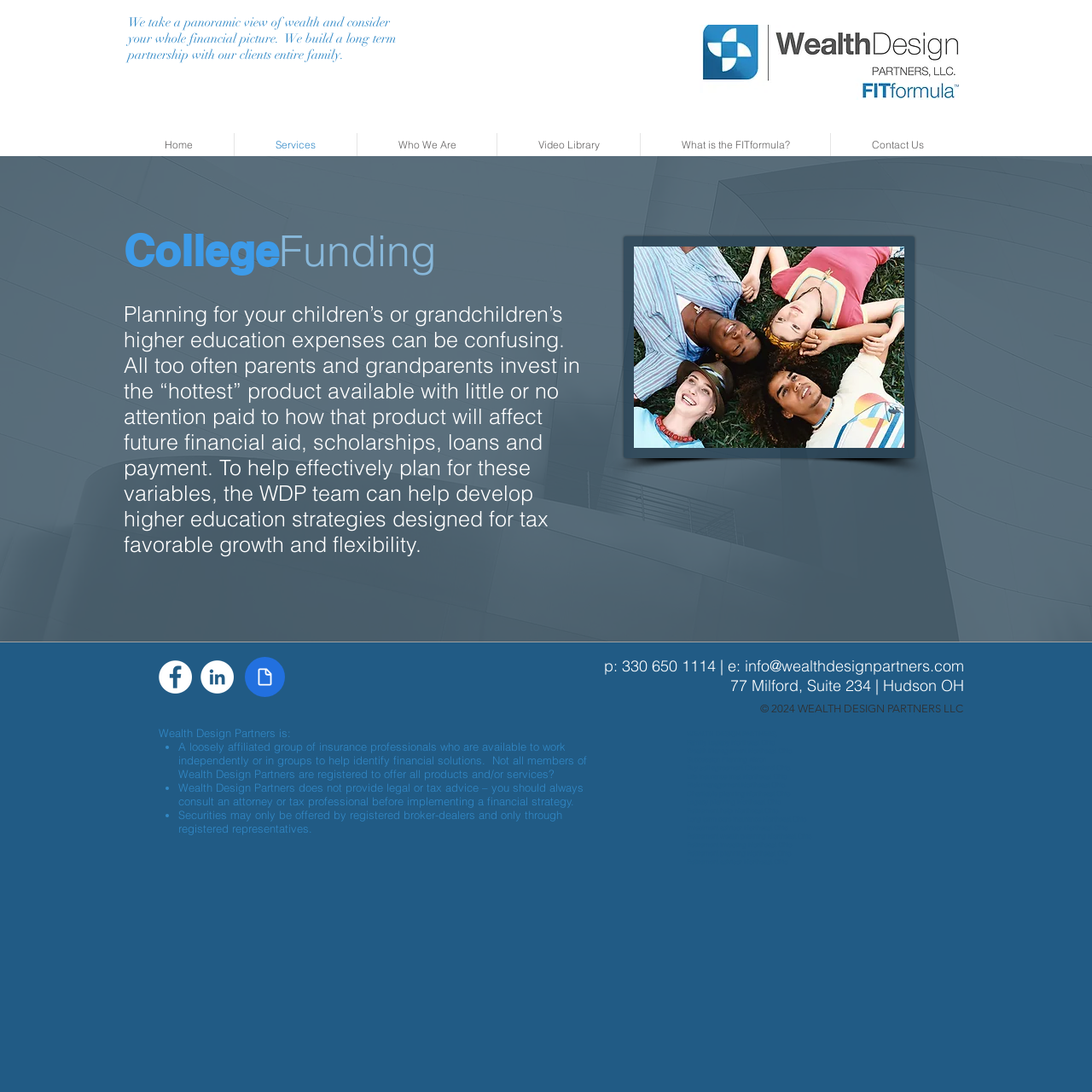Locate the bounding box coordinates of the segment that needs to be clicked to meet this instruction: "Click on the 'Home' link".

[0.113, 0.122, 0.214, 0.143]